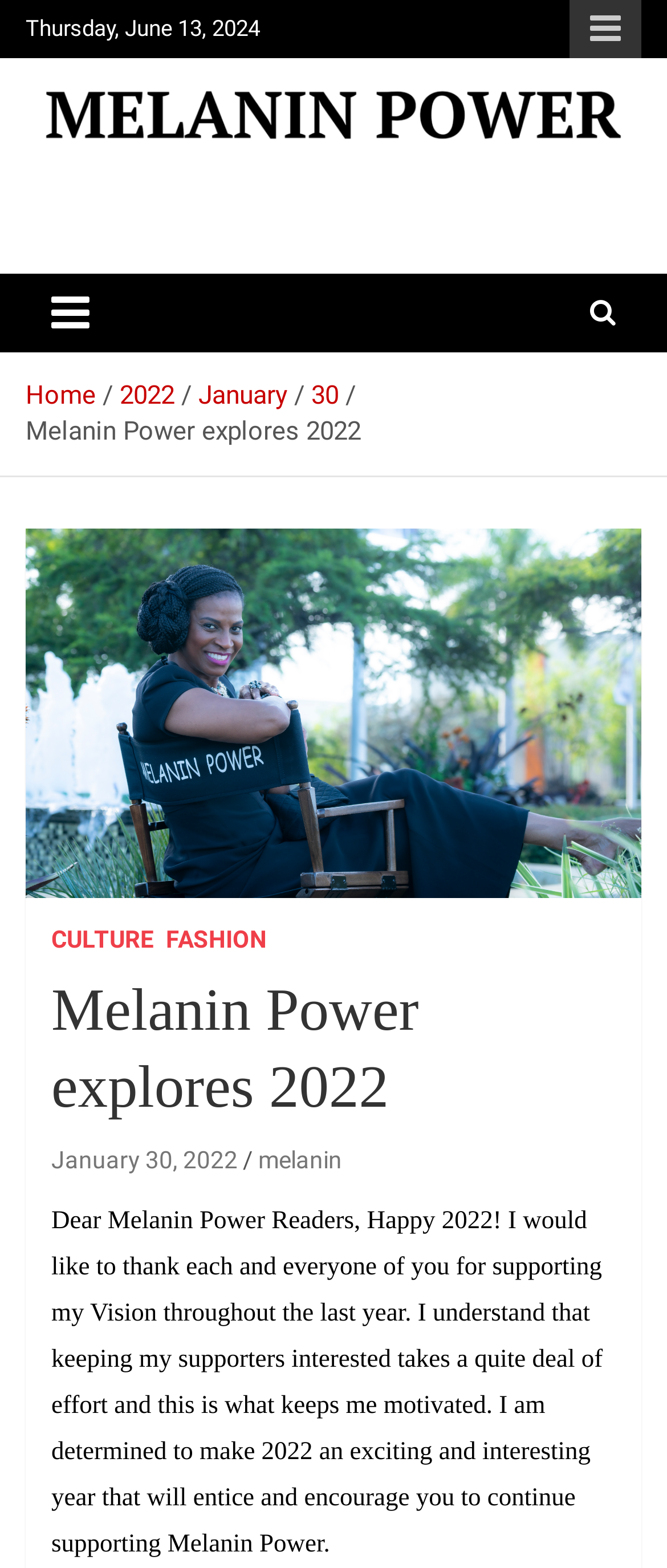Provide the bounding box coordinates of the HTML element this sentence describes: "MiX Telematics". The bounding box coordinates consist of four float numbers between 0 and 1, i.e., [left, top, right, bottom].

None